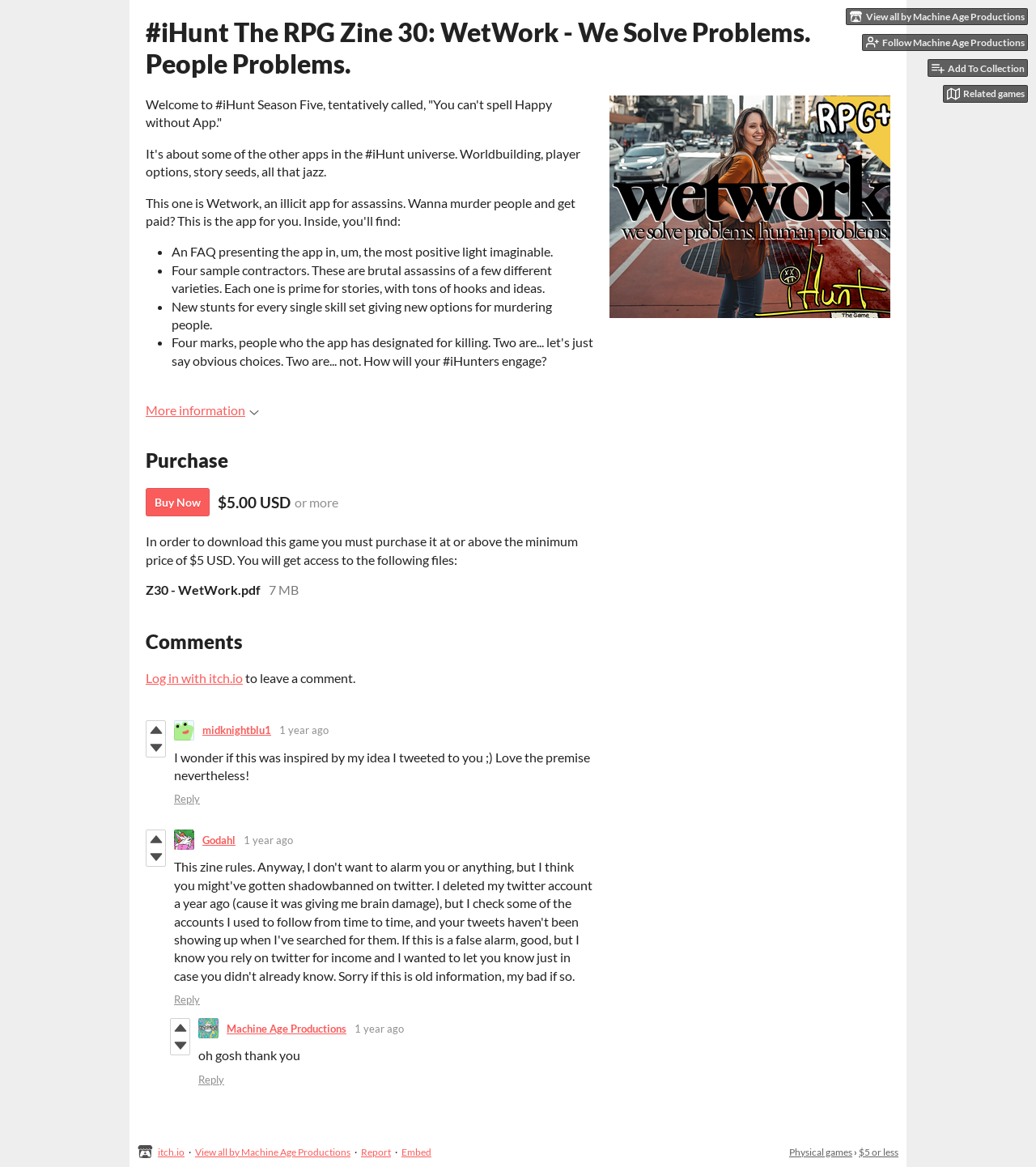Bounding box coordinates are given in the format (top-left x, top-left y, bottom-right x, bottom-right y). All values should be floating point numbers between 0 and 1. Provide the bounding box coordinate for the UI element described as: parent_node: Machine Age Productions

[0.191, 0.873, 0.211, 0.89]